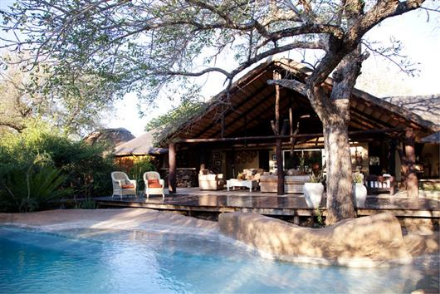Describe all the visual components present in the image.

Nestled in the heart of Thornybush Game Reserve, the Chapungu Luxury Tented Camp offers a serene escape into nature. The image showcases a beautifully designed thatched-roof structure with a large wooden deck that overlooks a tranquil pool. Surrounding the camp are lush trees and vibrant vegetation, complementing the peaceful ambiance of the setting. Two comfortable chairs invite guests to relax and soak in the stunning views. This luxurious accommodation provides a perfect blend of comfort and wilderness, making it ideal for those seeking both adventure and relaxation. The camp features colonial-style interiors and is designed for an immersive safari experience, where guests can explore the rich wildlife of the region.